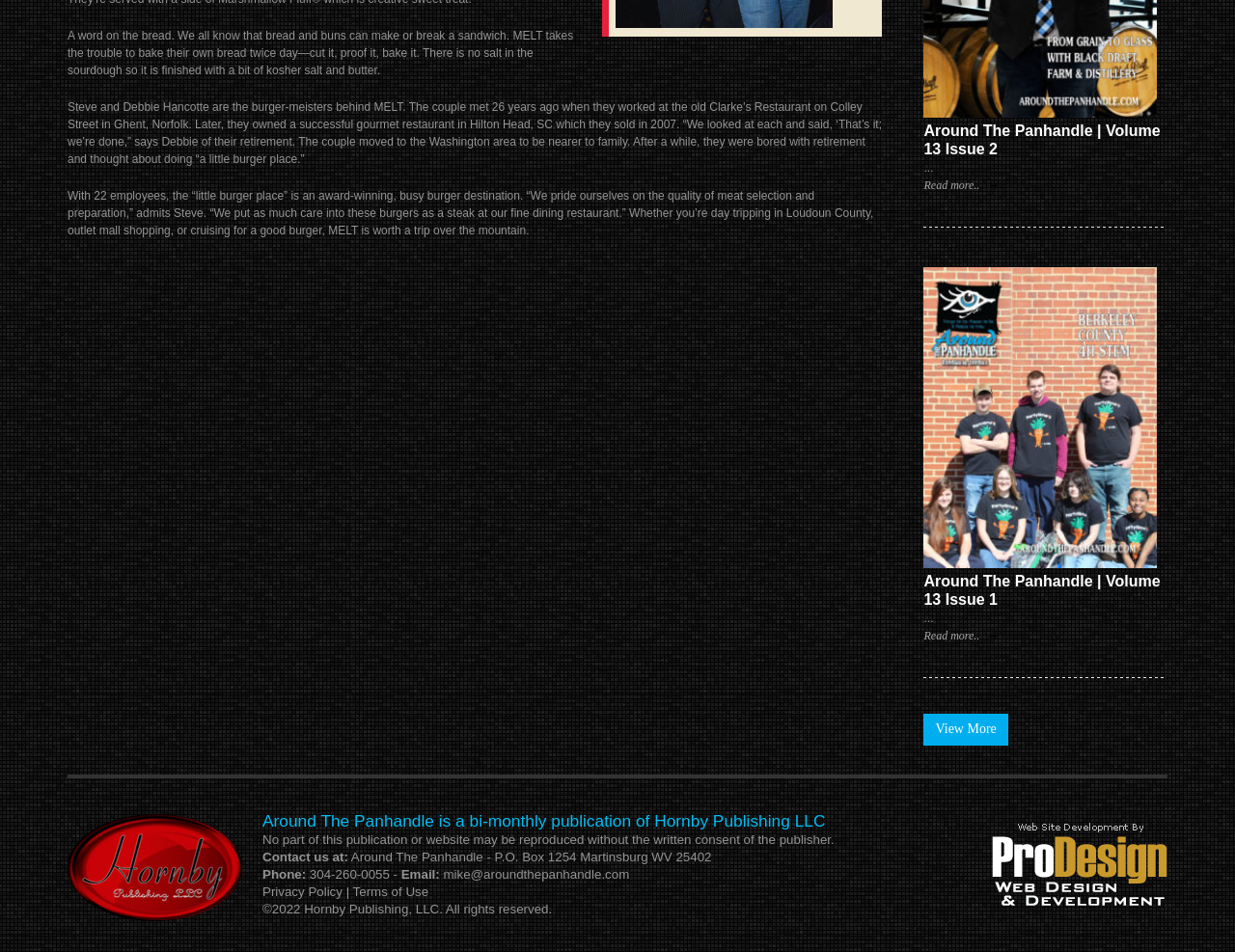Give a one-word or phrase response to the following question: What is the name of the burger place?

MELT